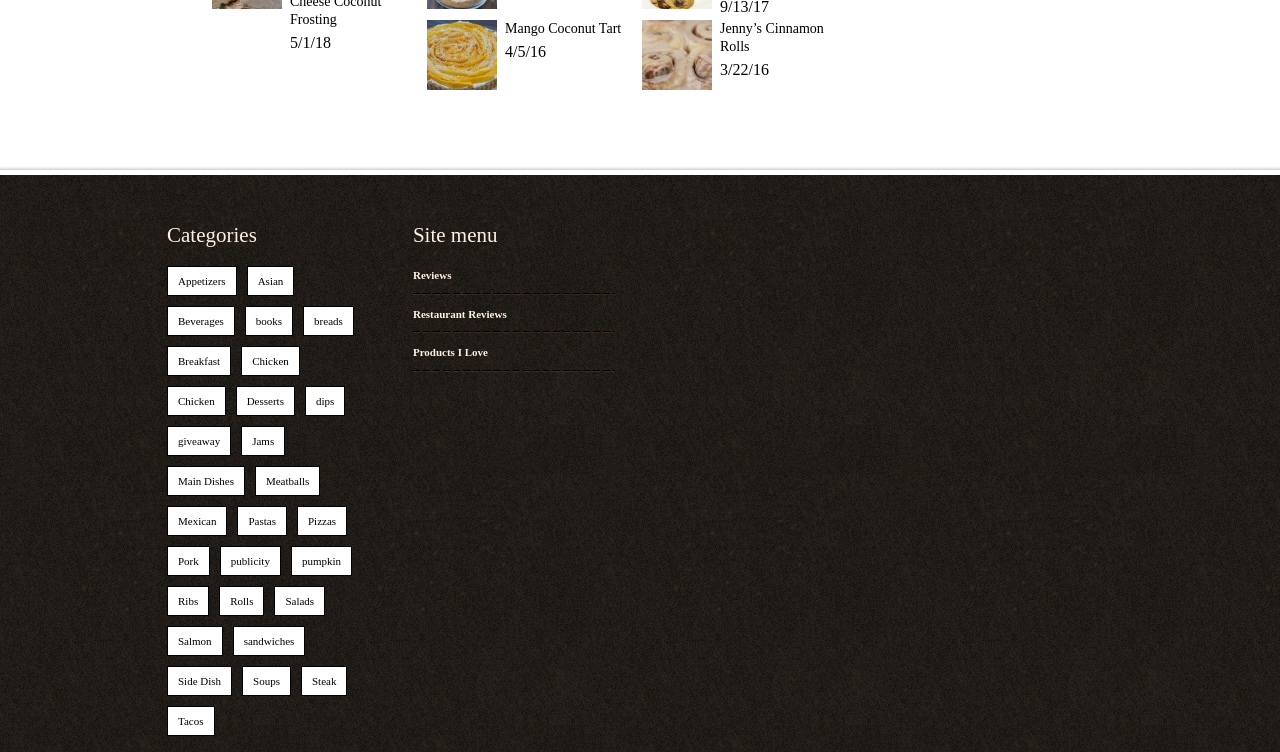Please give the bounding box coordinates of the area that should be clicked to fulfill the following instruction: "Go to the 'Desserts' page". The coordinates should be in the format of four float numbers from 0 to 1, i.e., [left, top, right, bottom].

[0.185, 0.515, 0.23, 0.552]